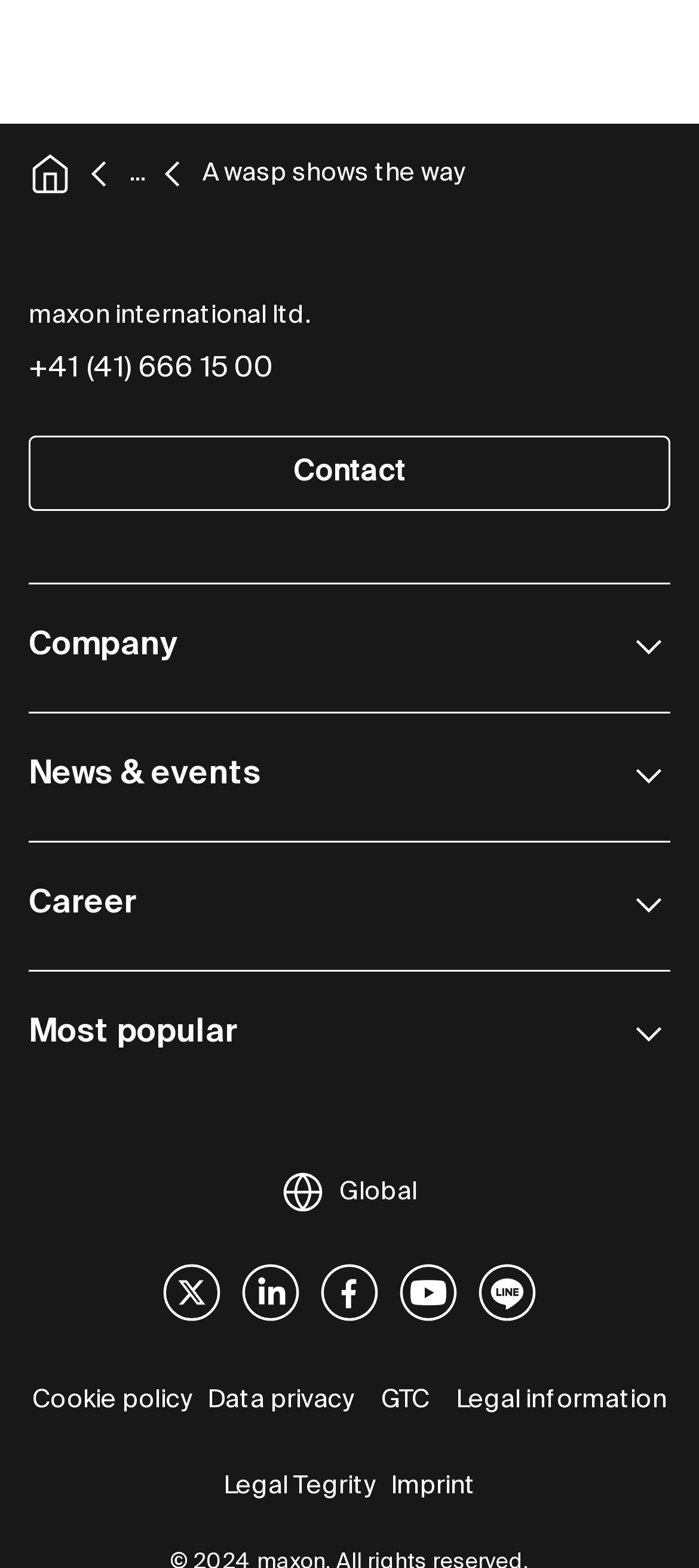Using the provided element description "Uncategorized", determine the bounding box coordinates of the UI element.

None